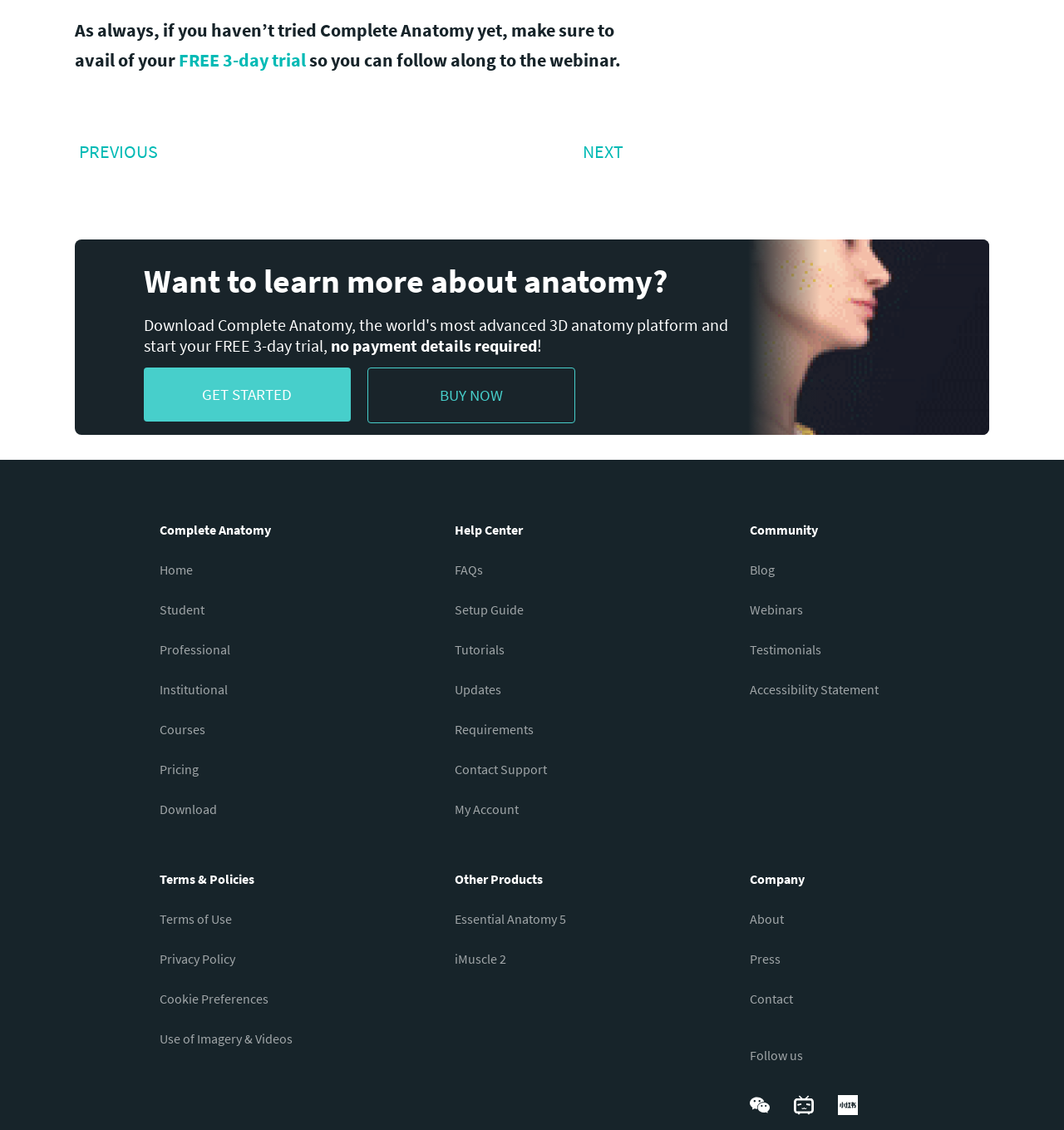Refer to the image and provide an in-depth answer to the question: 
What is the purpose of the 'BUY NOW' button?

The 'BUY NOW' button is located at coordinates [0.345, 0.325, 0.539, 0.374] and is likely used to purchase a subscription to the Complete Anatomy platform, as it is near the text 'Want to learn more about anatomy?' and 'no payment details required'.